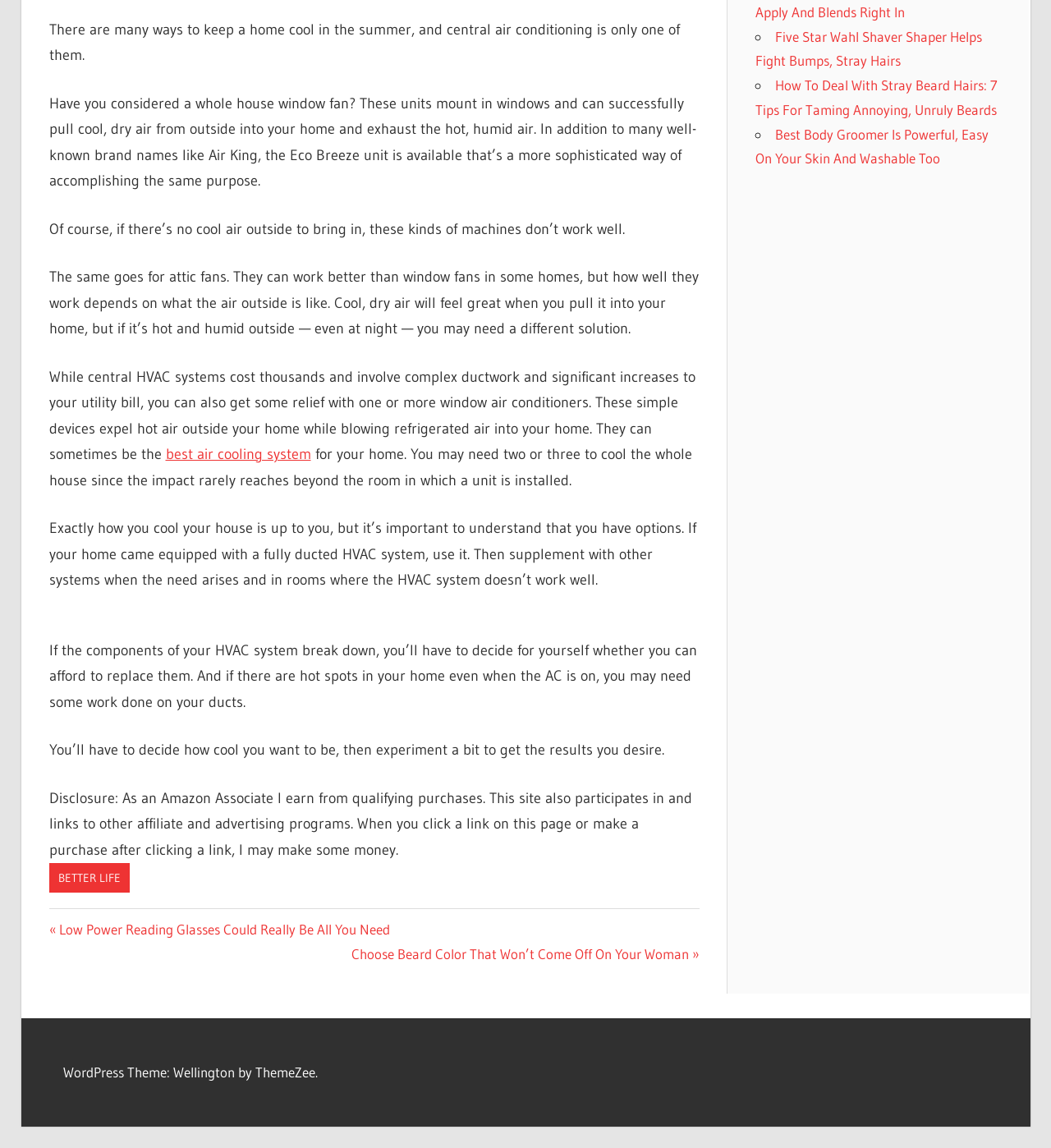Identify the bounding box of the UI component described as: "Better Life".

[0.046, 0.752, 0.123, 0.777]